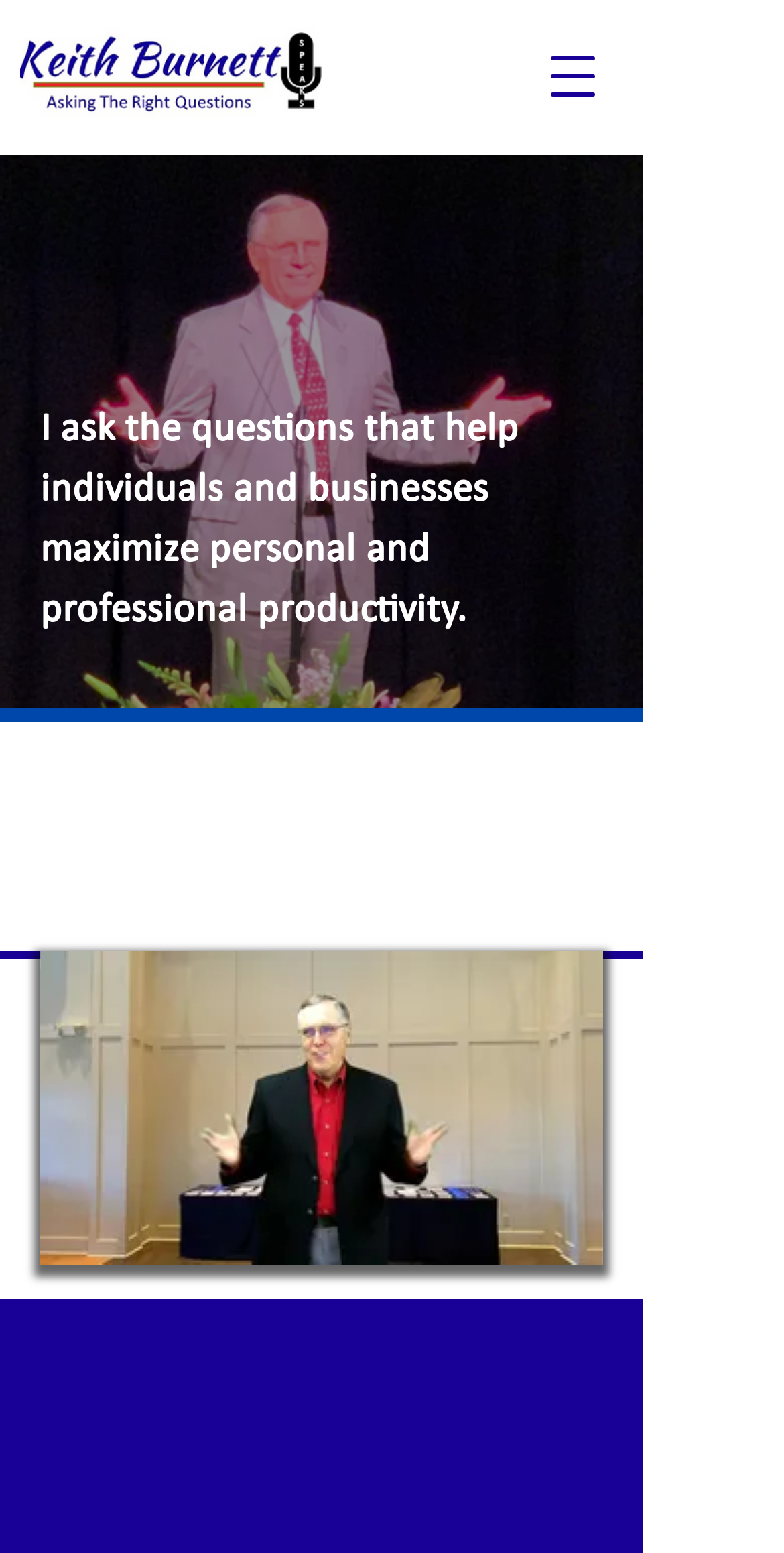What is the tone of the speaker's content?
Answer the question using a single word or phrase, according to the image.

Inspirational